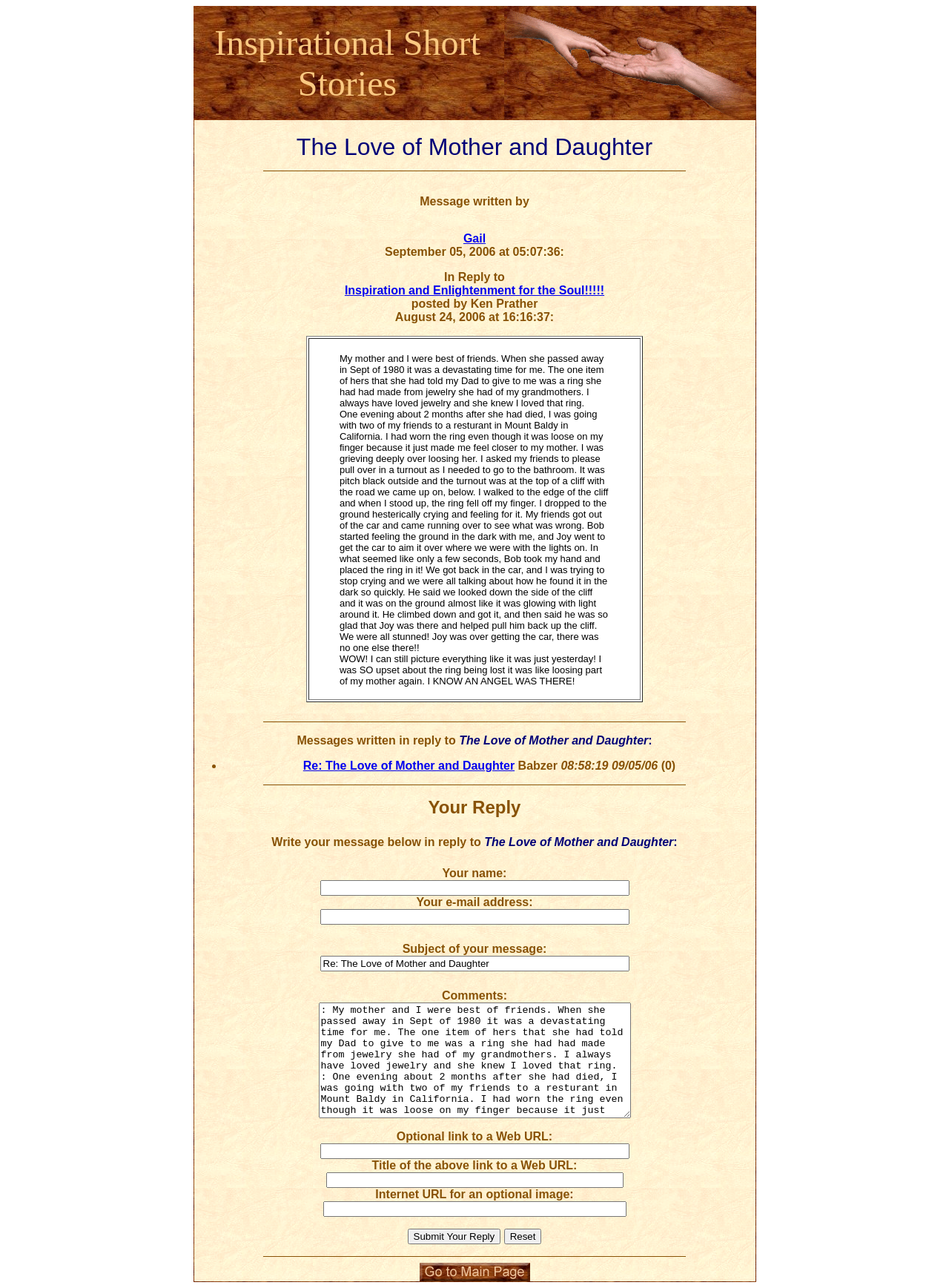How many months after her mother's death did the author wear the ring?
Please provide a comprehensive answer based on the contents of the image.

By reading the story, I found that the author wore the ring 2 months after her mother's death, as mentioned in the text 'One evening about 2 months after she had died, I was going with two of my friends to a resturant in Mount Baldy in California'.